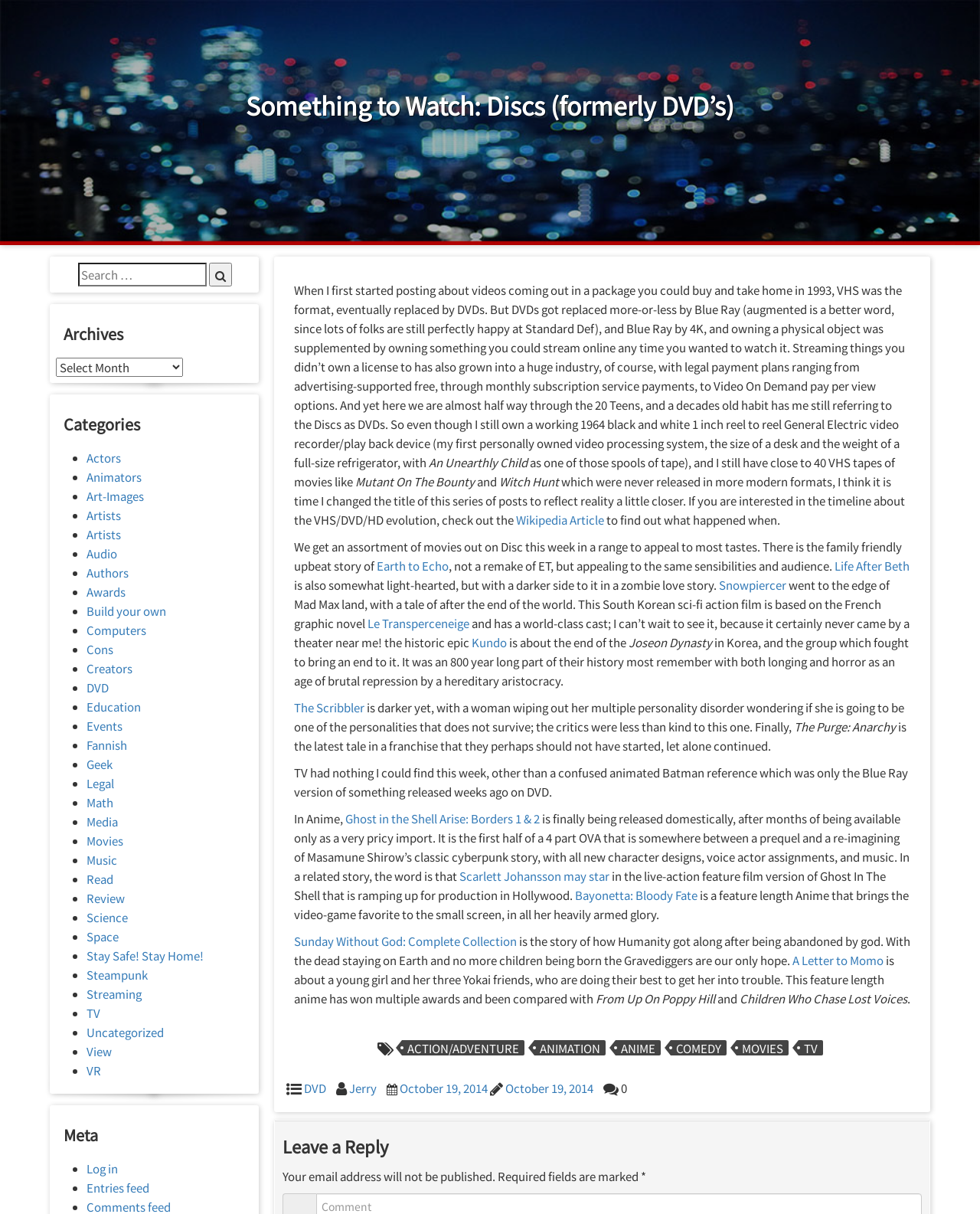Locate the bounding box coordinates of the area to click to fulfill this instruction: "Leave a reply". The bounding box should be presented as four float numbers between 0 and 1, in the order [left, top, right, bottom].

[0.288, 0.936, 0.941, 0.952]